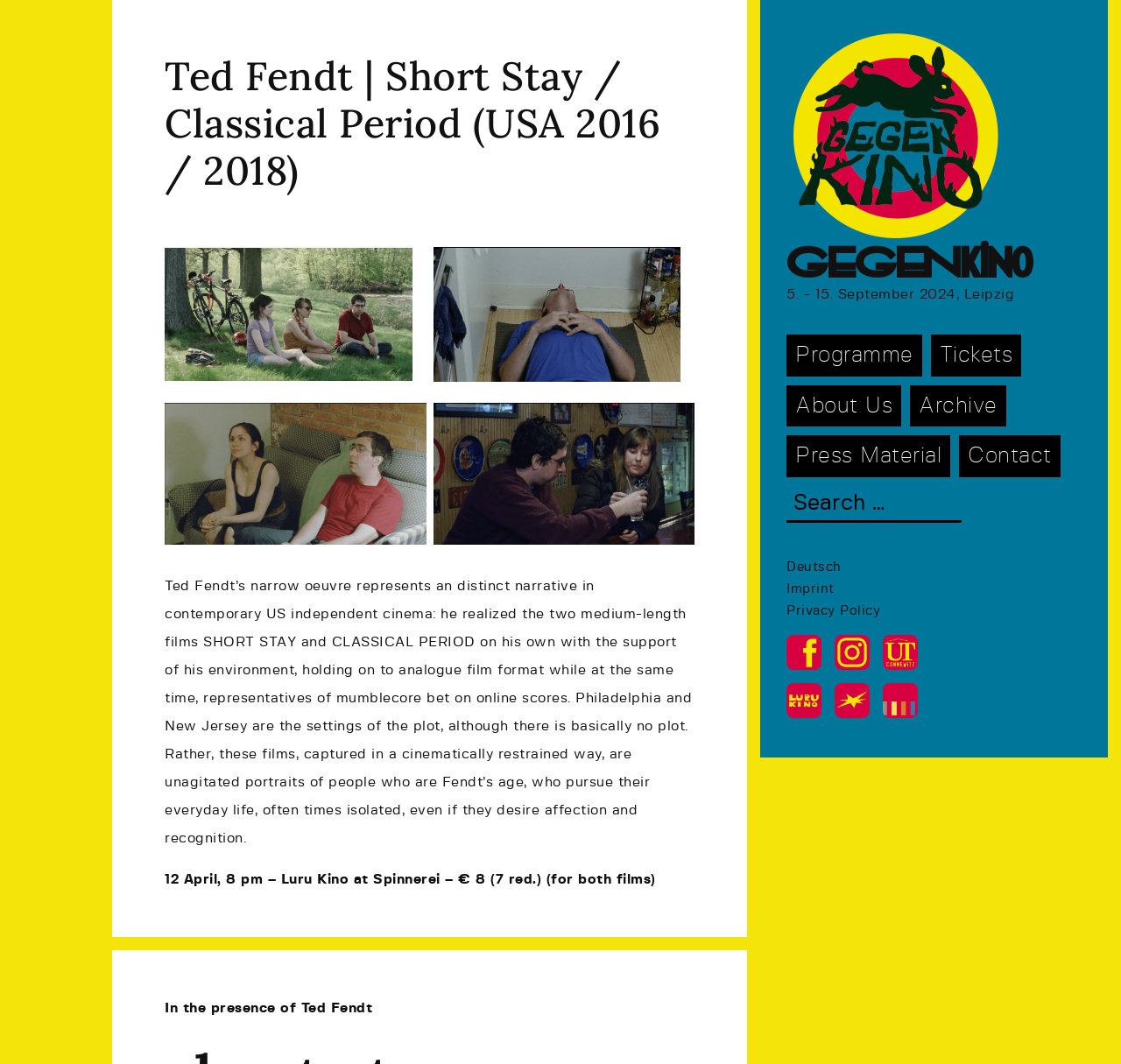Give the bounding box coordinates for this UI element: "Programme". The coordinates should be four float numbers between 0 and 1, arranged as [left, top, right, bottom].

[0.702, 0.314, 0.823, 0.353]